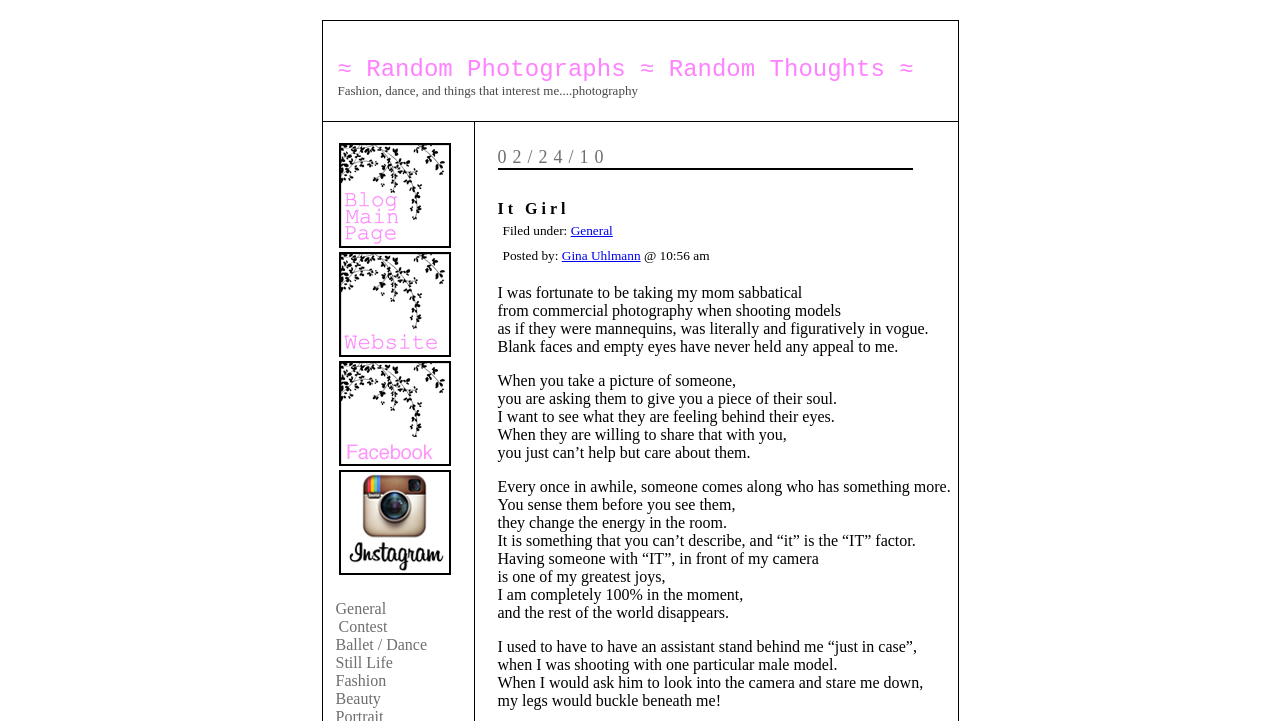Determine the bounding box for the UI element described here: "Home".

None